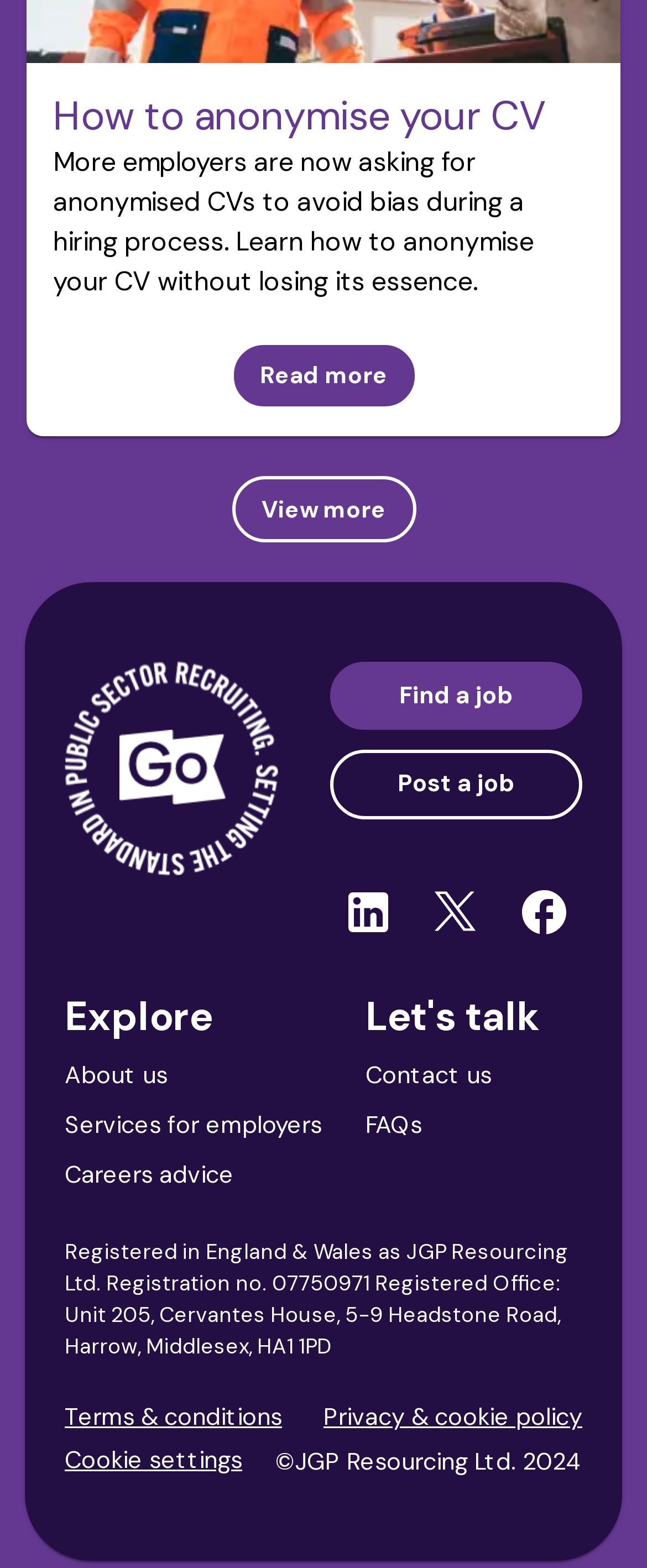Please answer the following question using a single word or phrase: 
What is the name of the company?

JGP Resourcing Ltd.